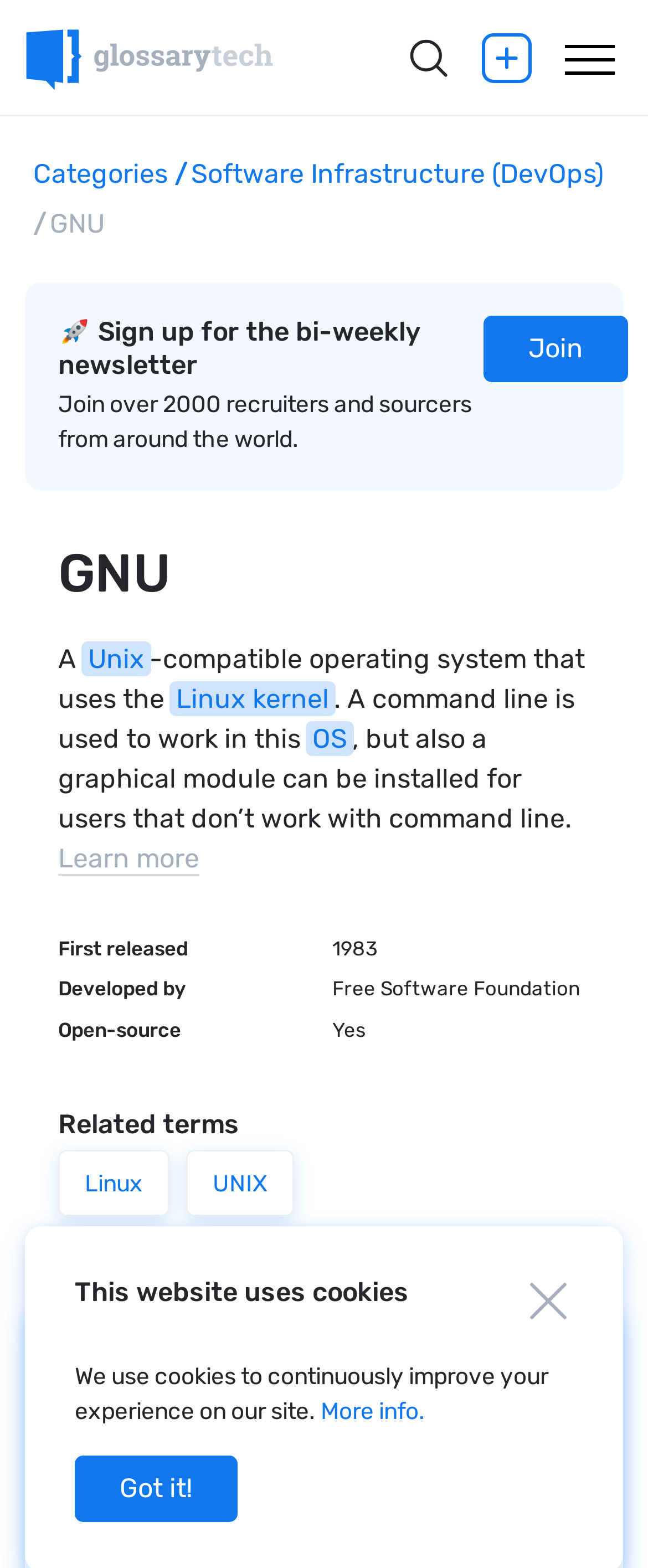Identify the bounding box for the given UI element using the description provided. Coordinates should be in the format (top-left x, top-left y, bottom-right x, bottom-right y) and must be between 0 and 1. Here is the description: Linux kernel

[0.272, 0.436, 0.508, 0.456]